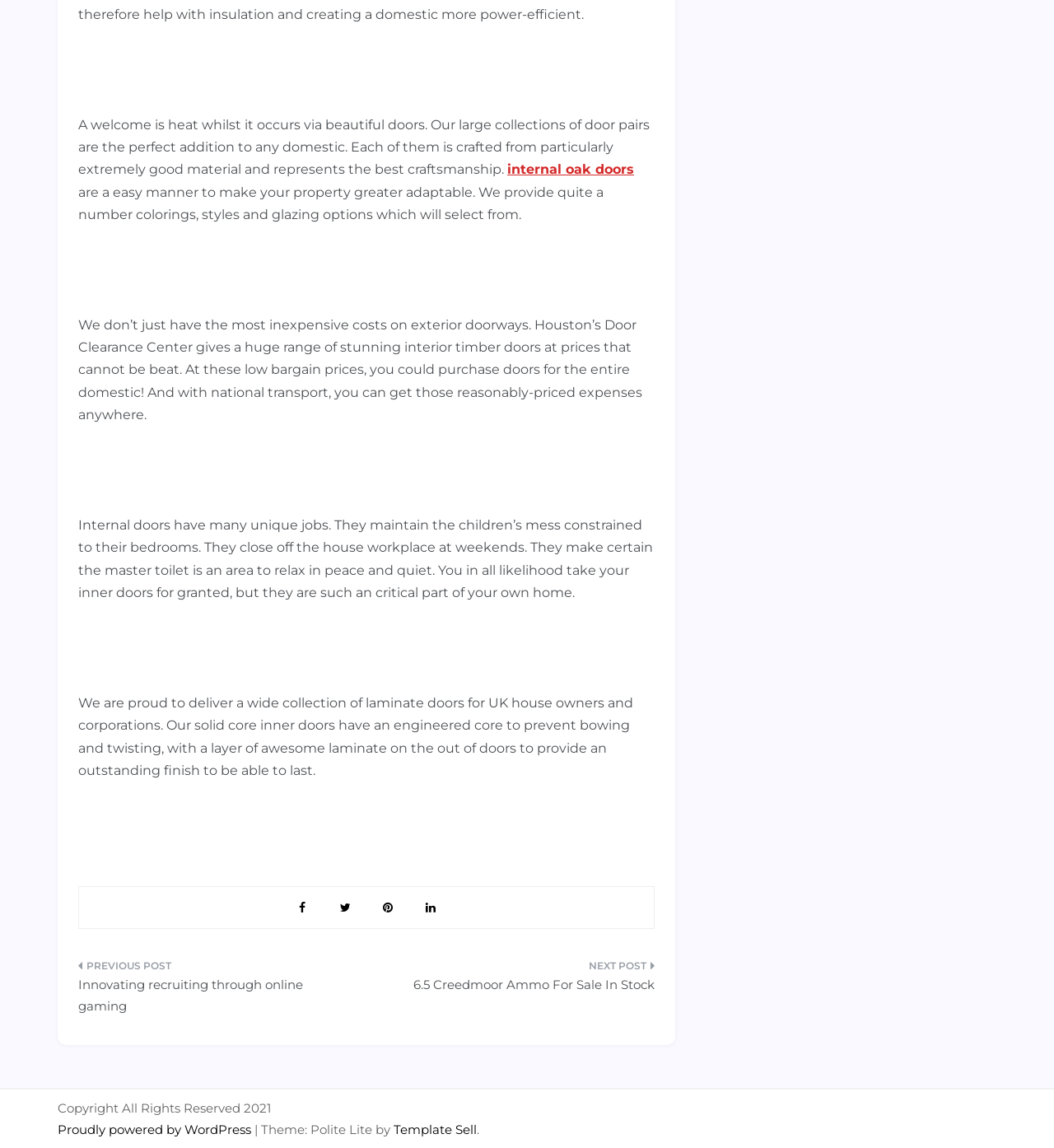Given the webpage screenshot, identify the bounding box of the UI element that matches this description: "Template Sell".

[0.373, 0.977, 0.452, 0.99]